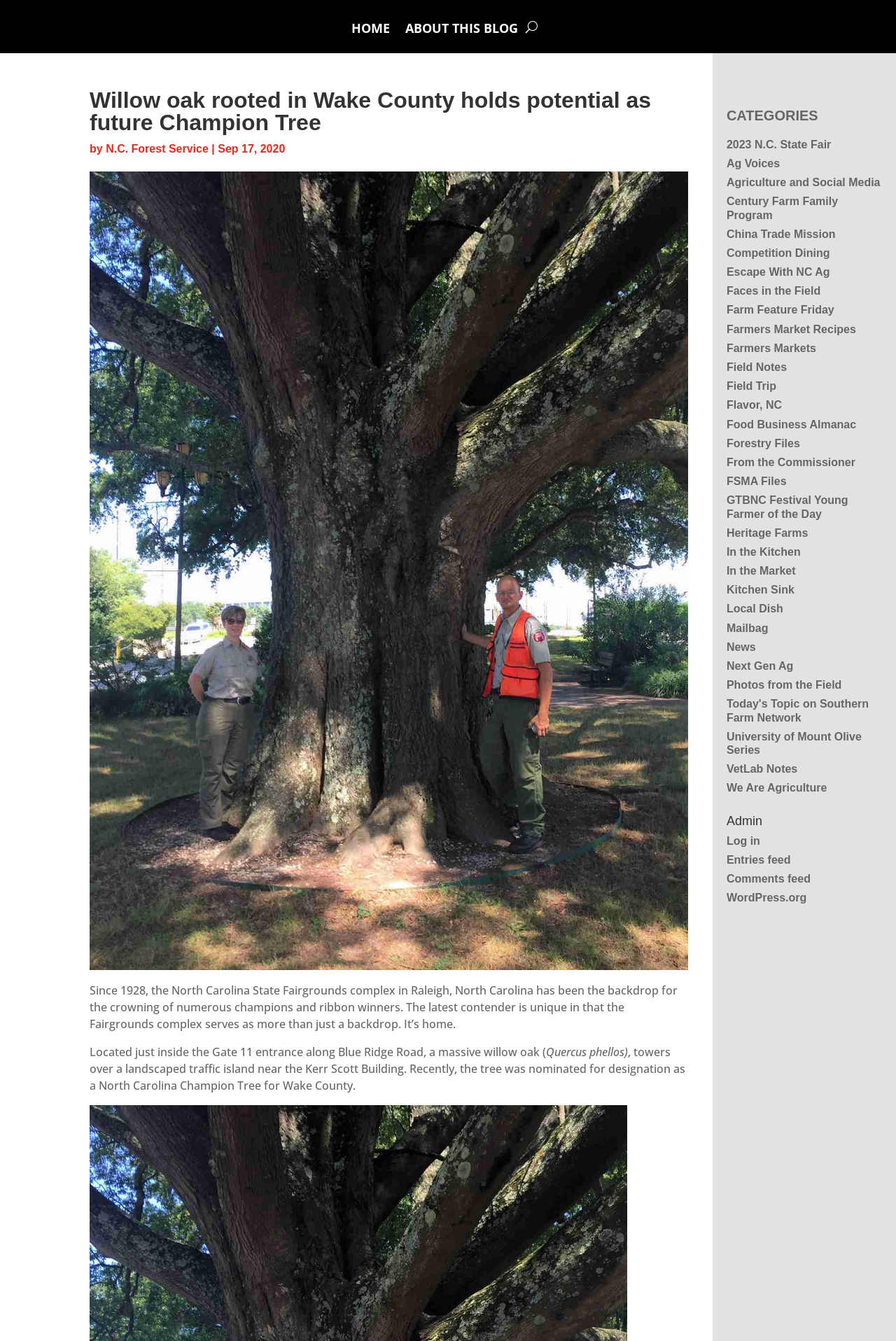Highlight the bounding box coordinates of the region I should click on to meet the following instruction: "Read the article by N.C. Forest Service".

[0.118, 0.107, 0.233, 0.115]